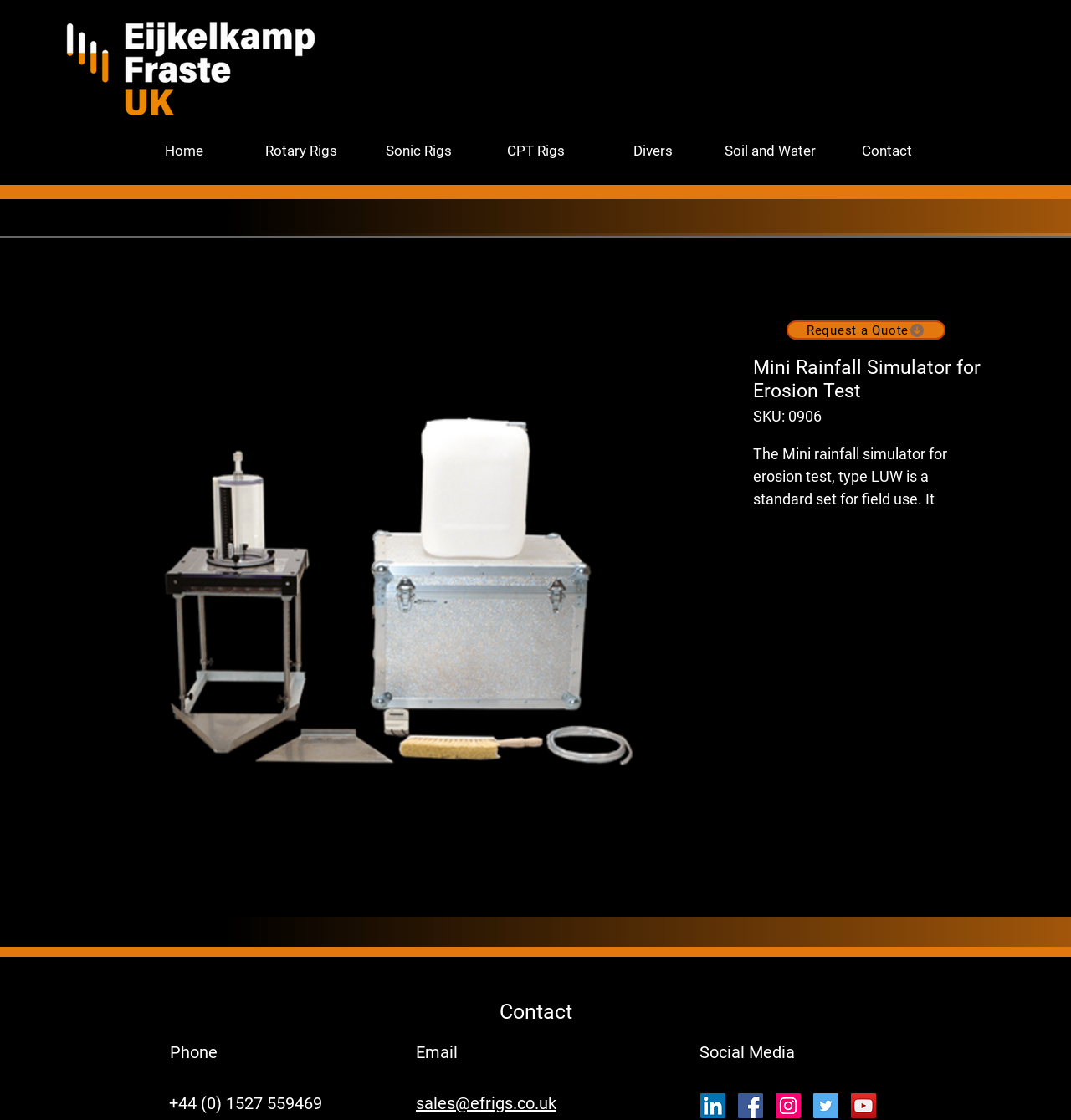Using the webpage screenshot and the element description Sonic Rigs, determine the bounding box coordinates. Specify the coordinates in the format (top-left x, top-left y, bottom-right x, bottom-right y) with values ranging from 0 to 1.

[0.336, 0.114, 0.445, 0.155]